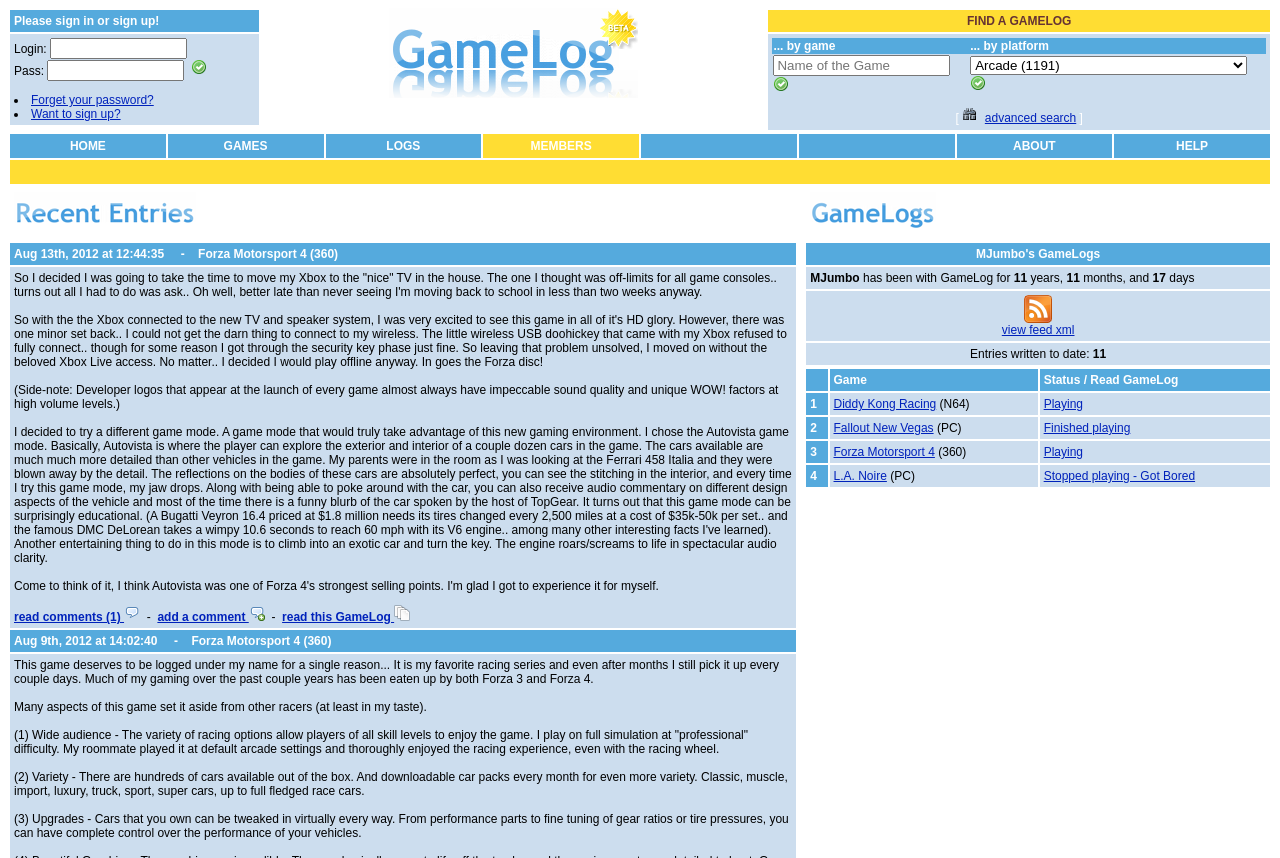Based on the description "Forza Motorsport 4 (360)", find the bounding box of the specified UI element.

[0.155, 0.288, 0.264, 0.304]